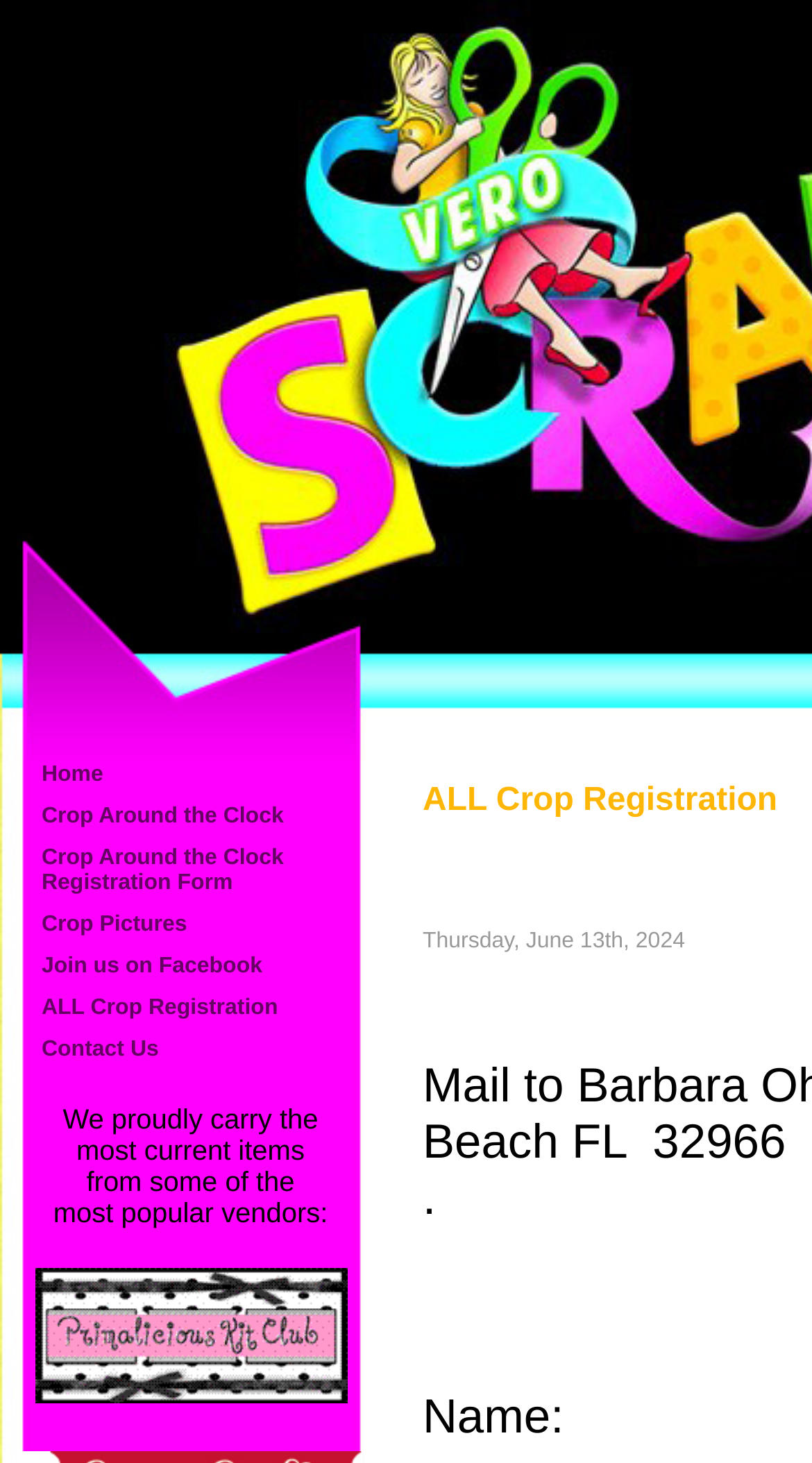What type of items does the store carry?
Using the image as a reference, answer with just one word or a short phrase.

Scrapbook supplies